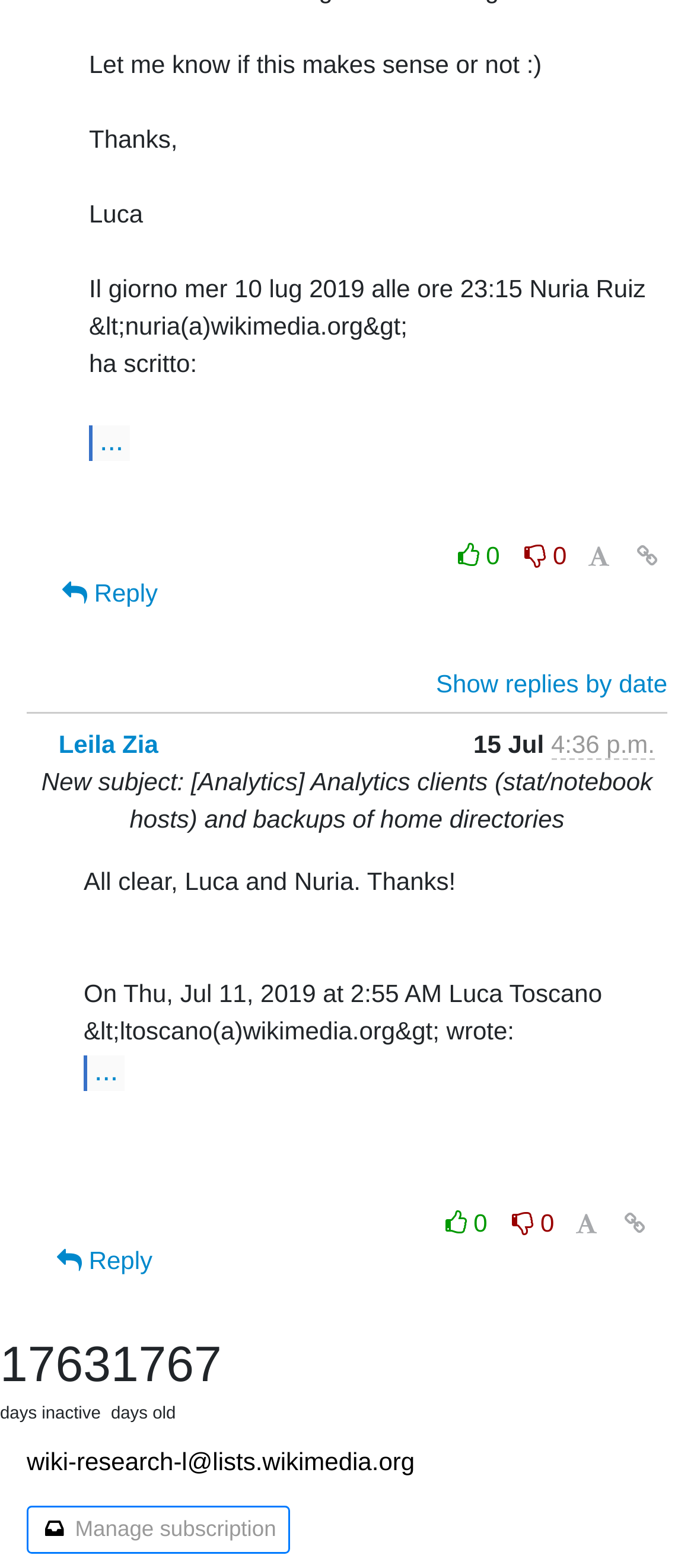Kindly provide the bounding box coordinates of the section you need to click on to fulfill the given instruction: "Manage subscription".

[0.038, 0.96, 0.418, 0.991]